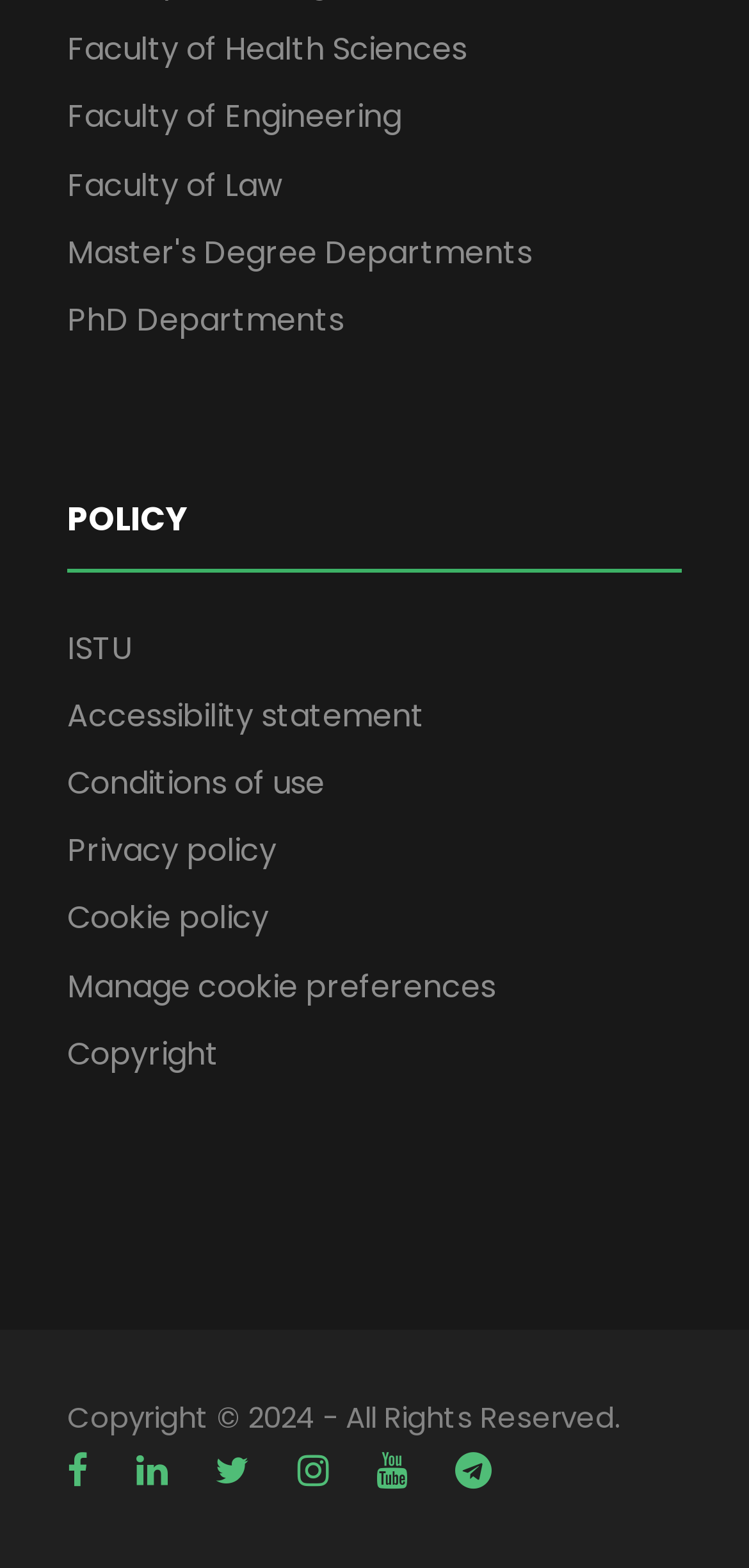How many faculties are listed?
Analyze the image and deliver a detailed answer to the question.

I counted the number of links with 'Faculty' in their text, which are 'Faculty of Health Sciences', 'Faculty of Engineering', and 'Faculty of Law', so there are 3 faculties listed.